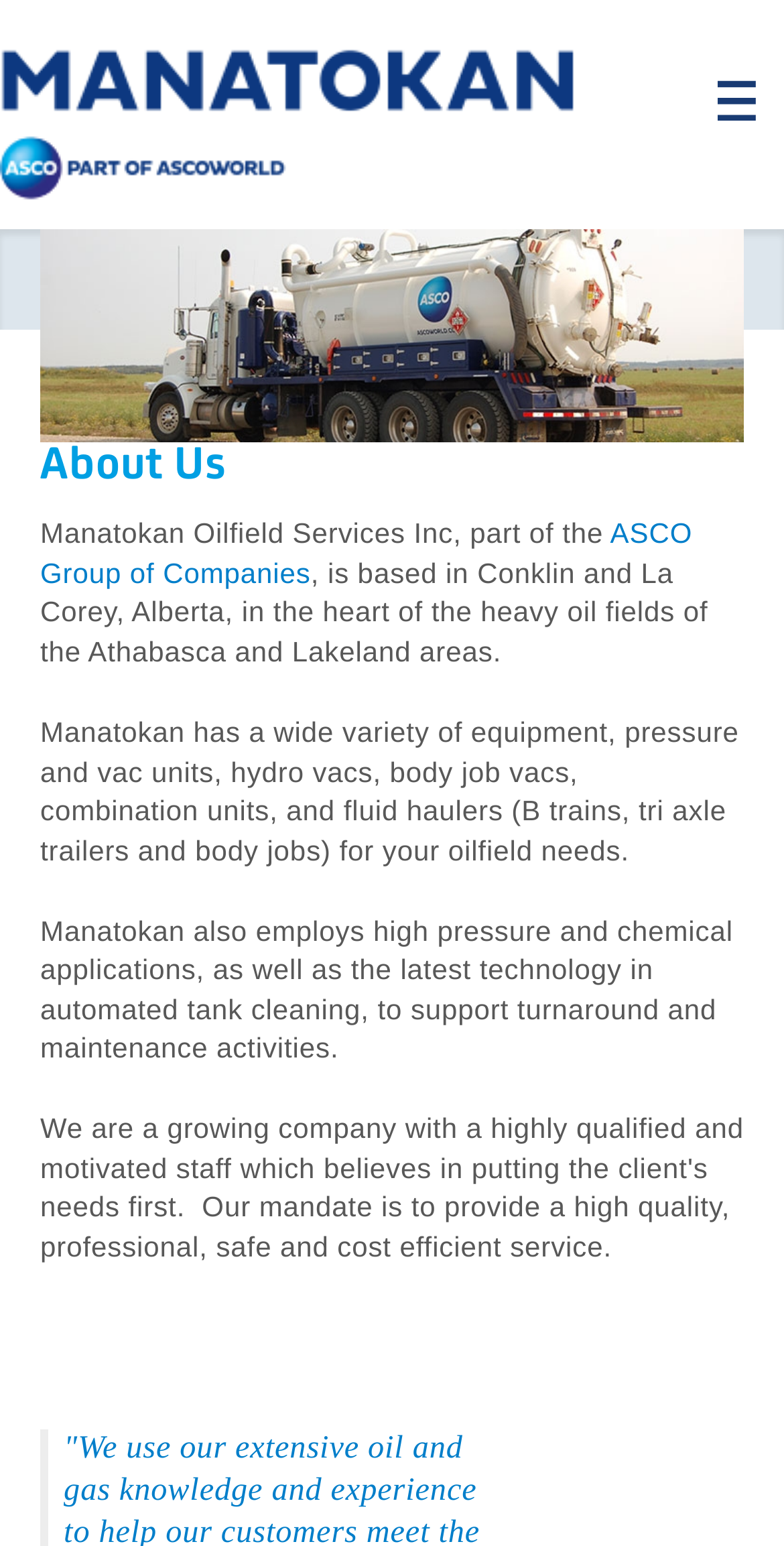Locate the bounding box coordinates of the element that needs to be clicked to carry out the instruction: "Go to the Careers page". The coordinates should be given as four float numbers ranging from 0 to 1, i.e., [left, top, right, bottom].

[0.0, 0.56, 1.0, 0.625]